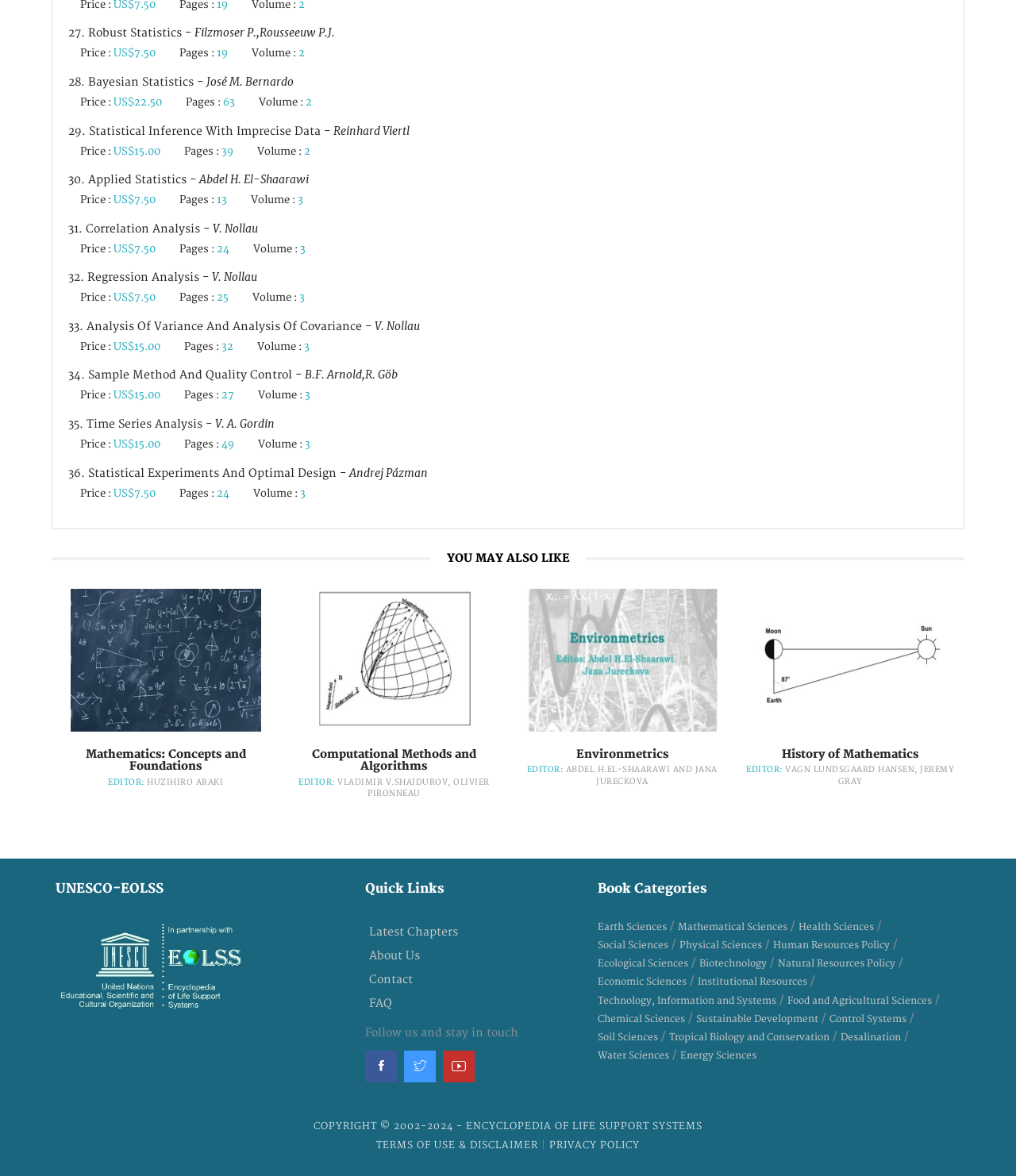Provide a thorough and detailed response to the question by examining the image: 
How many pages does the third book have?

The number of pages of the third book can be found in the StaticText element with the text '63' which is located below the heading element with the text '29. Statistical Inference With Imprecise Data - Reinhard Viertl'.